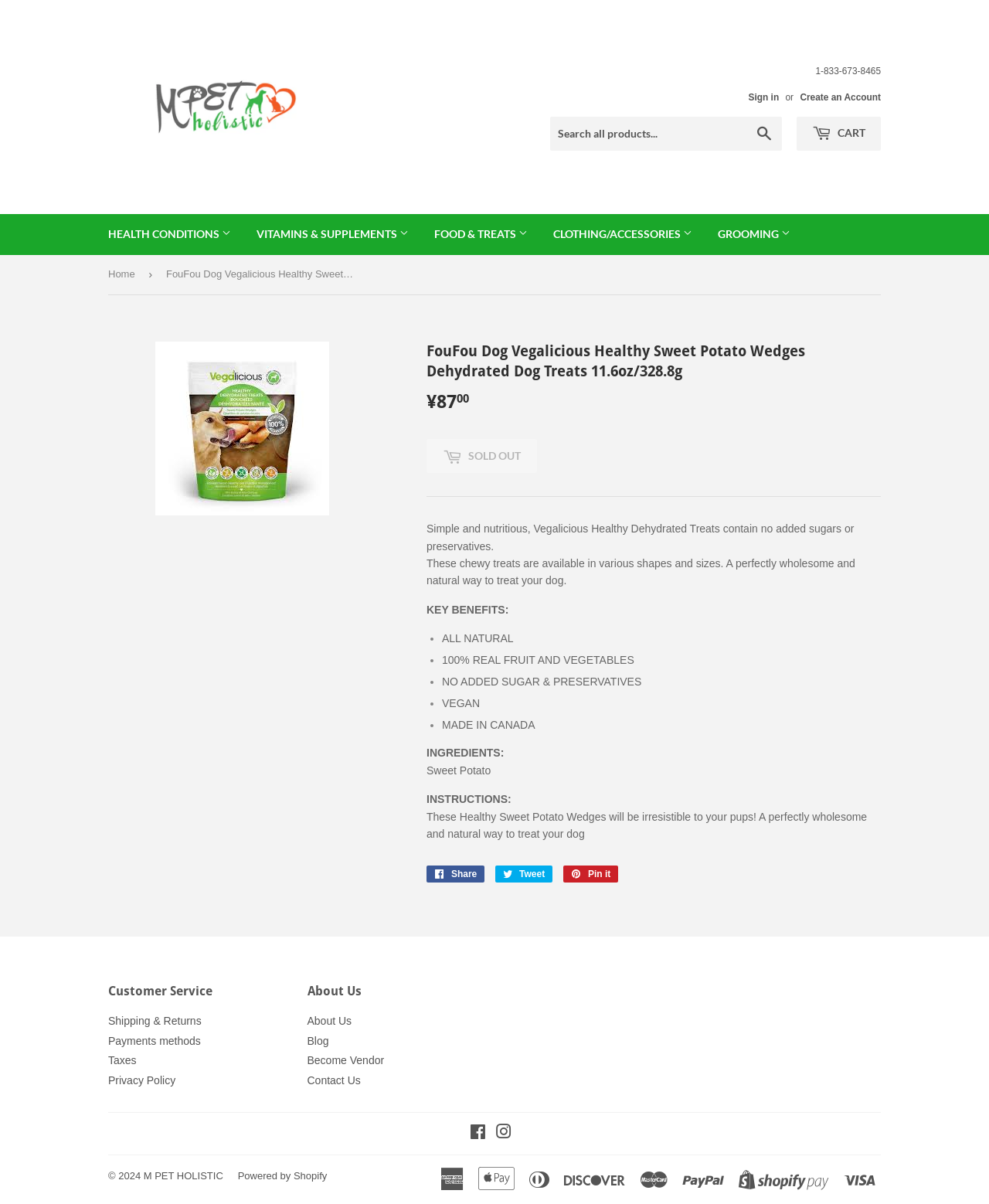What is the main ingredient of the FouFou Dog Vegalicious Healthy Sweet Potato Wedges Dehydrated Dog Treats?
Answer the question with as much detail as possible.

I found the main ingredient by looking at the ingredients section, where I saw a static text element with the ingredient 'Sweet Potato'.